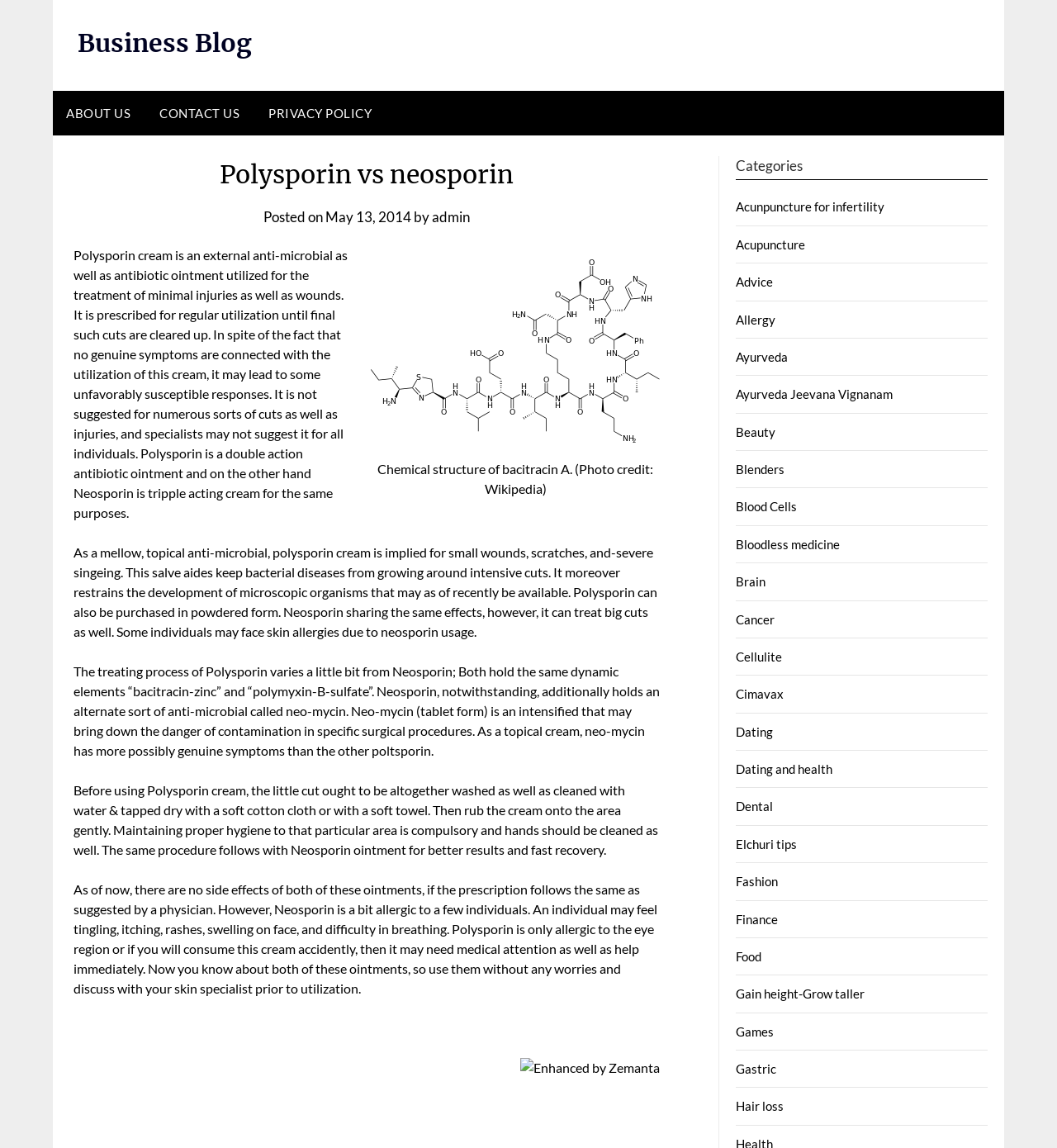Please determine the primary heading and provide its text.

Polysporin vs neosporin